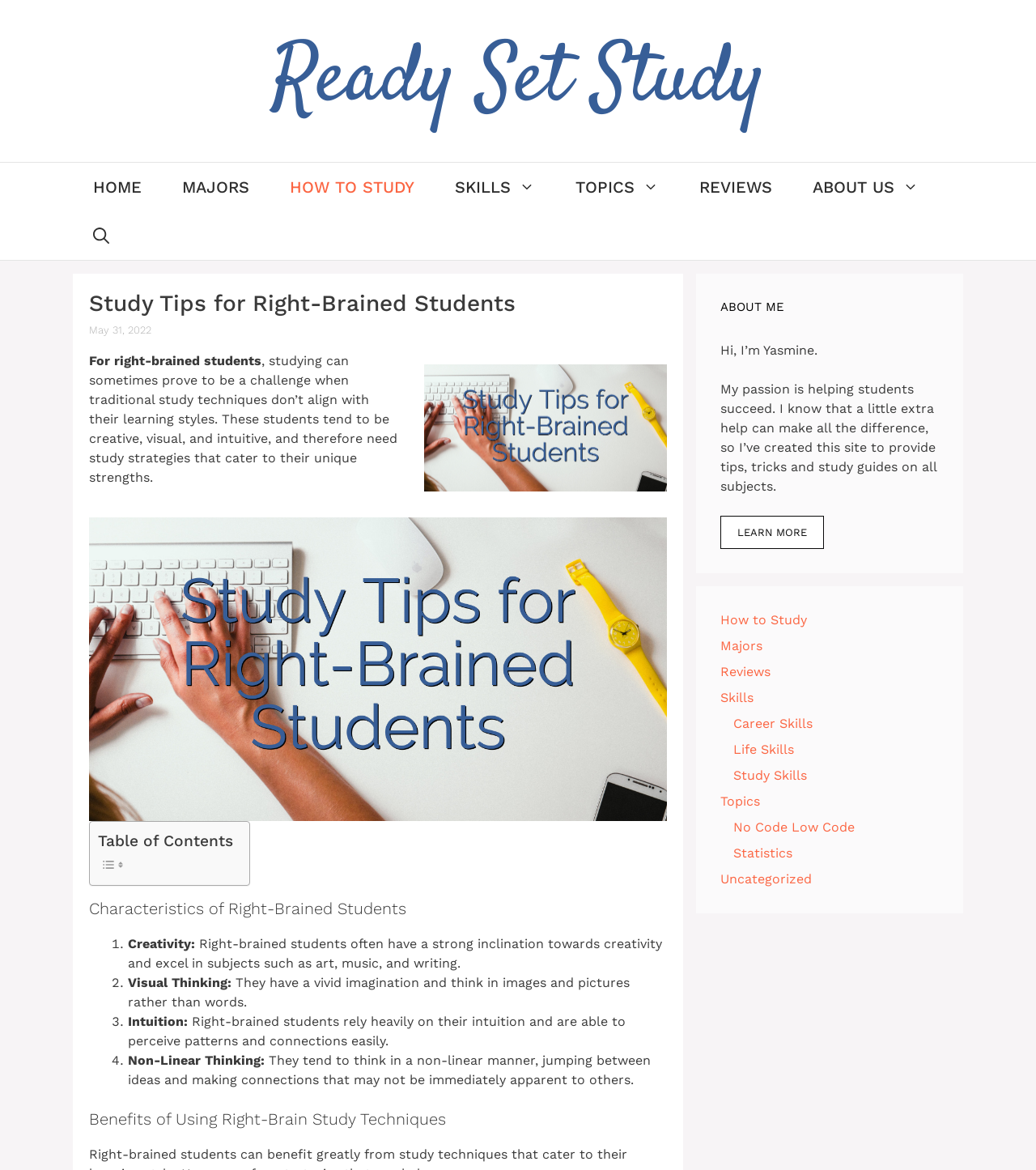Construct a thorough caption encompassing all aspects of the webpage.

This webpage is about study tips for right-brained students. At the top, there is a banner with a link to "Ready Set Study" and a navigation menu with links to "HOME", "MAJORS", "HOW TO STUDY", "SKILLS", "TOPICS", "REVIEWS", and "ABOUT US". Below the navigation menu, there is a header with the title "Study Tips for Right-Brained Students" and a date "May 31, 2022". 

To the right of the header, there are two images. Below the header, there is a paragraph of text describing the challenges right-brained students face when studying and the need for study strategies that cater to their unique strengths.

Below the paragraph, there is a table of contents with an image. The main content of the webpage is divided into two sections: "Characteristics of Right-Brained Students" and "Benefits of Using Right-Brain Study Techniques". The first section lists four characteristics of right-brained students, including creativity, visual thinking, intuition, and non-linear thinking, each with a brief description. The second section has a heading but no content.

To the right of the main content, there are two complementary sections. The first section has a heading "ABOUT ME" with a brief introduction to the author, Yasmine, and a link to "LEARN MORE". The second section has links to various topics, including "How to Study", "Majors", "Reviews", "Skills", "Topics", and "Uncategorized", as well as subtopics like "Career Skills", "Life Skills", "Study Skills", "No Code Low Code", and "Statistics".